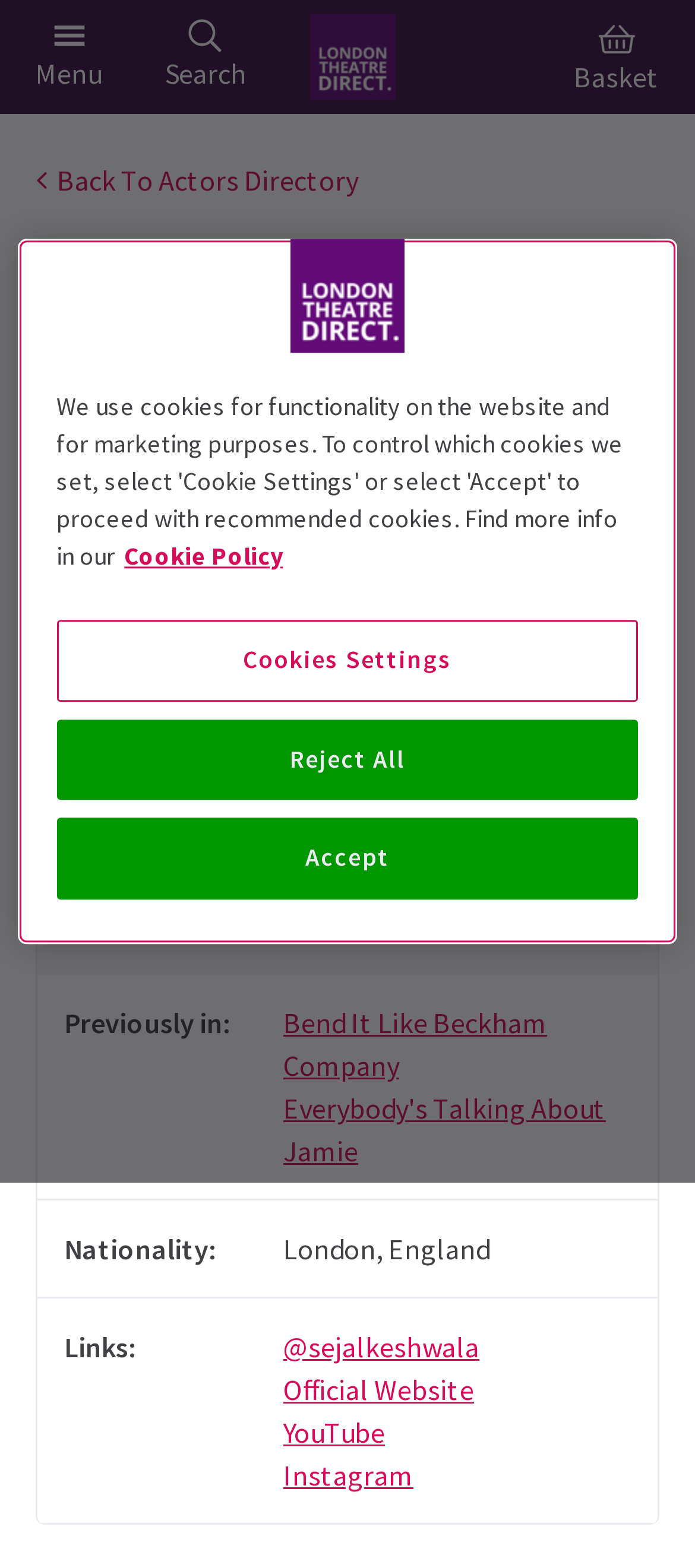Locate the bounding box coordinates of the clickable area needed to fulfill the instruction: "read more about Baroness Masham Memorial Service".

None